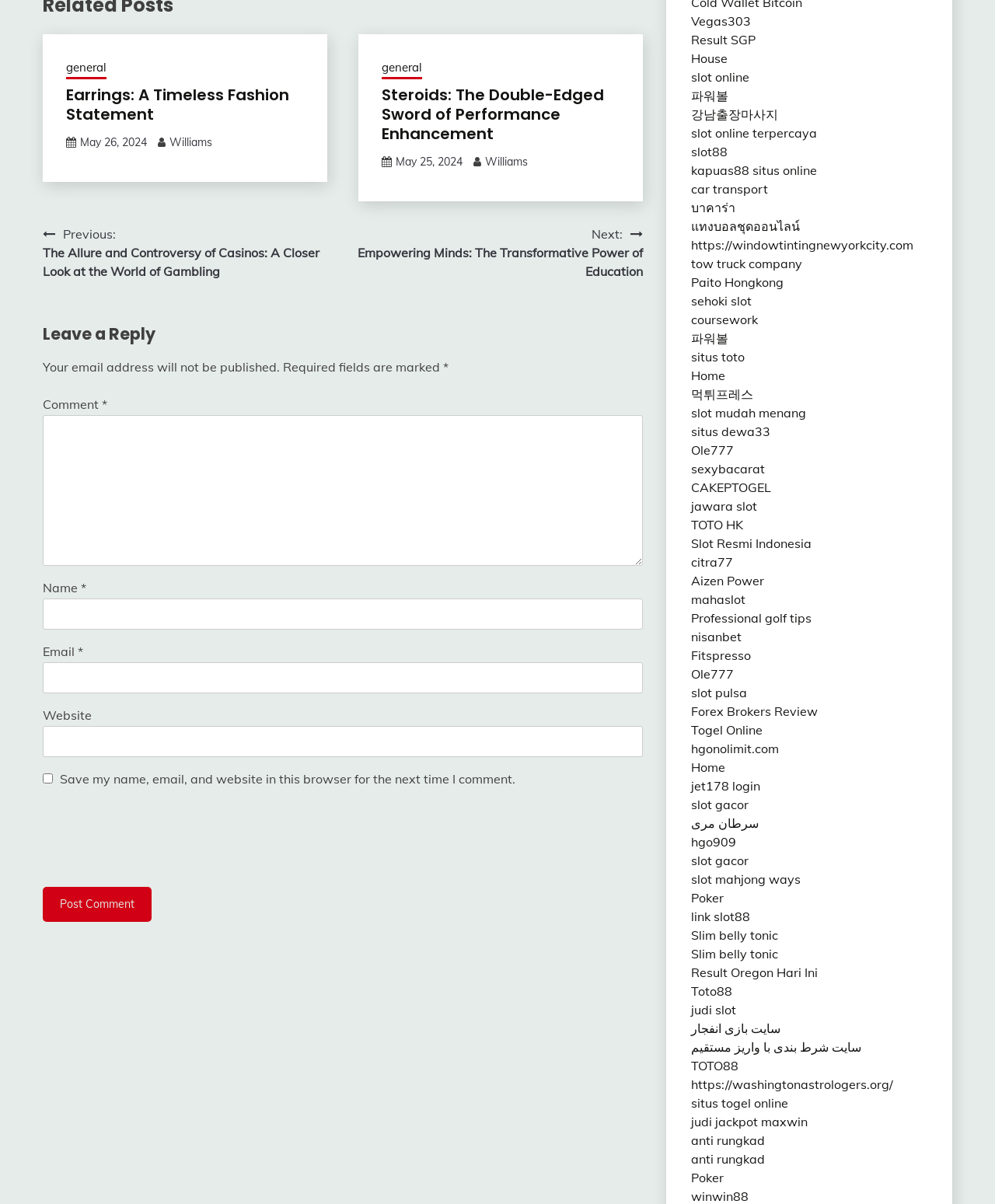Please determine the bounding box coordinates of the element to click on in order to accomplish the following task: "Enter your name in the 'Name' field". Ensure the coordinates are four float numbers ranging from 0 to 1, i.e., [left, top, right, bottom].

[0.043, 0.497, 0.646, 0.523]